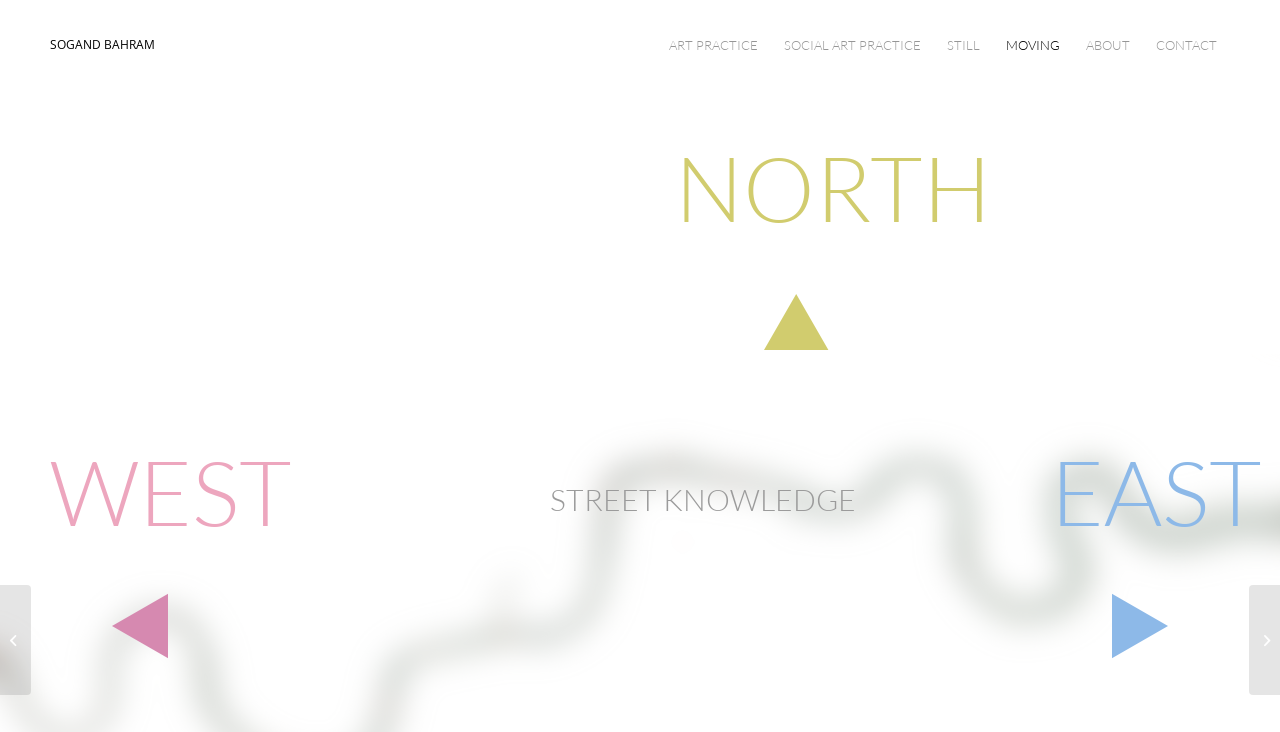Please provide a brief answer to the question using only one word or phrase: 
How many links are there in the webpage?

11